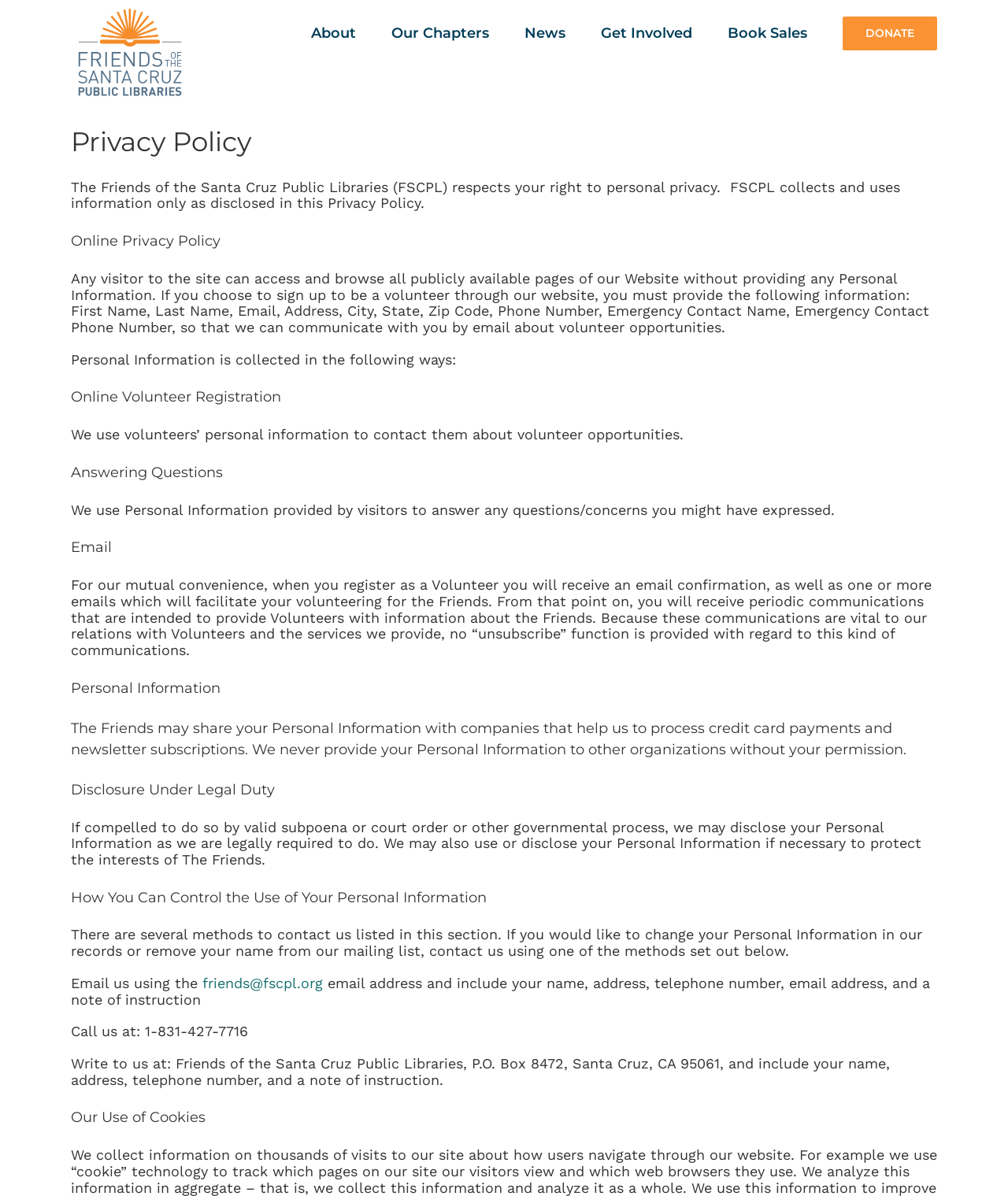What is the tax ID of the organization?
Based on the image, provide your answer in one word or phrase.

94-2612557